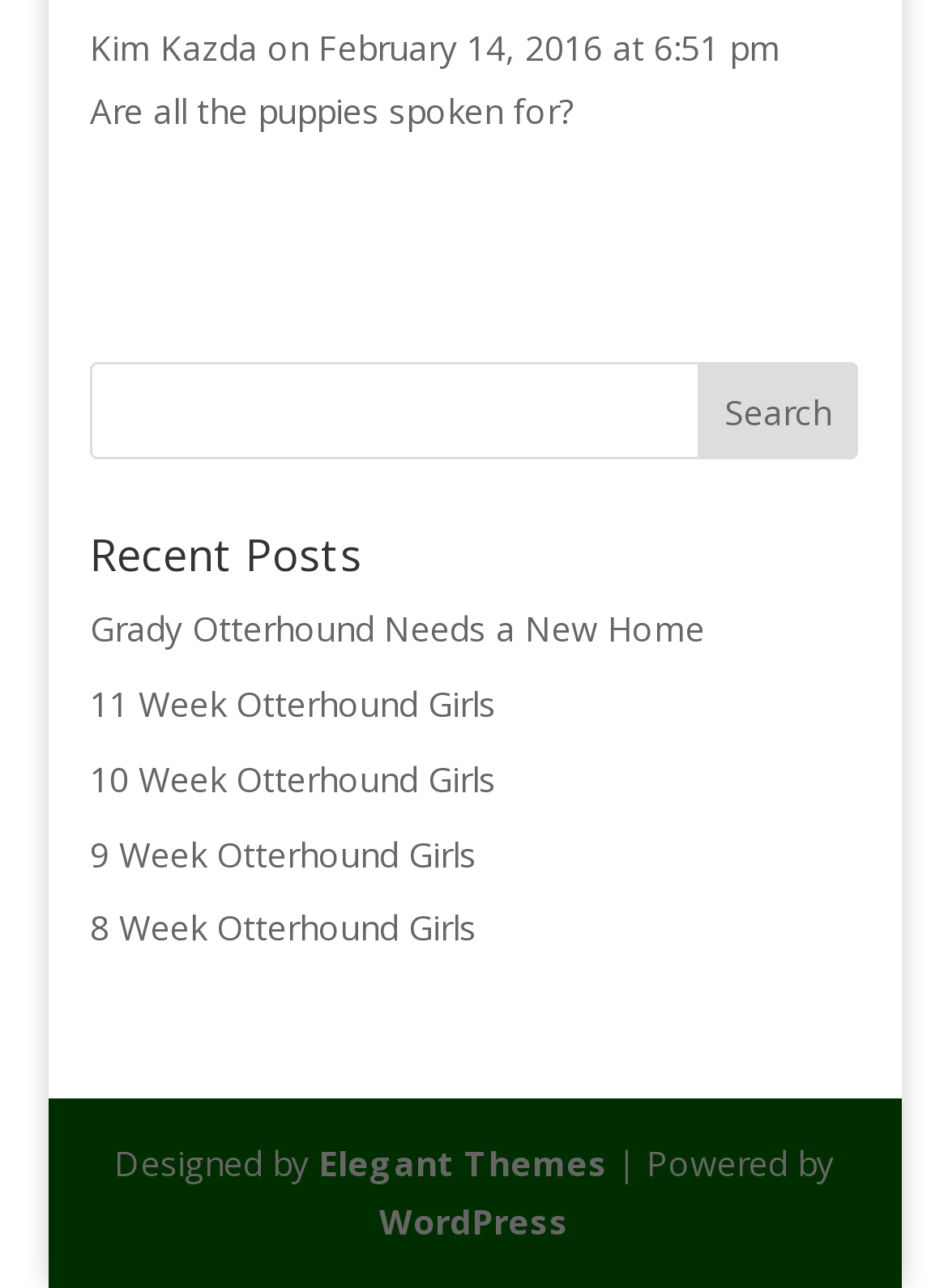Please reply to the following question with a single word or a short phrase:
What is the platform used to power the website?

WordPress